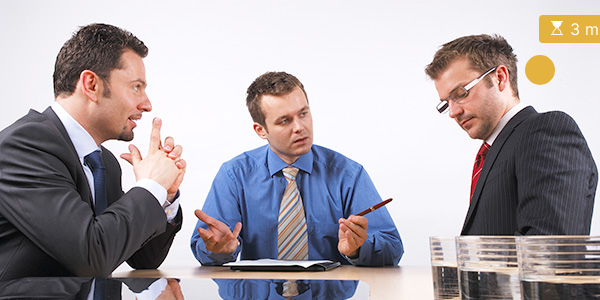Explain the image thoroughly, mentioning every notable detail.

In this image, three professional men engage in a serious discussion around a sleek conference table. The man on the left, dressed in a dark suit, appears to be making a point, using his hands expressively. The central figure, wearing a light blue shirt, is intently listening and holding a pen, suggesting he may be taking notes or guiding the conversation. The man on the right, in a striped tie and glasses, seems to be contemplating the dialogue, adding a thoughtful dynamic to the interactions. Behind them, a few clear containers of water can be seen, and a small timer indicates an estimated reading time of three minutes, hinting at the urgency or importance of their discussion. This scene captures the essence of professional legal consultations, possibly relating to personal injury law, as depicted in the accompanying text.